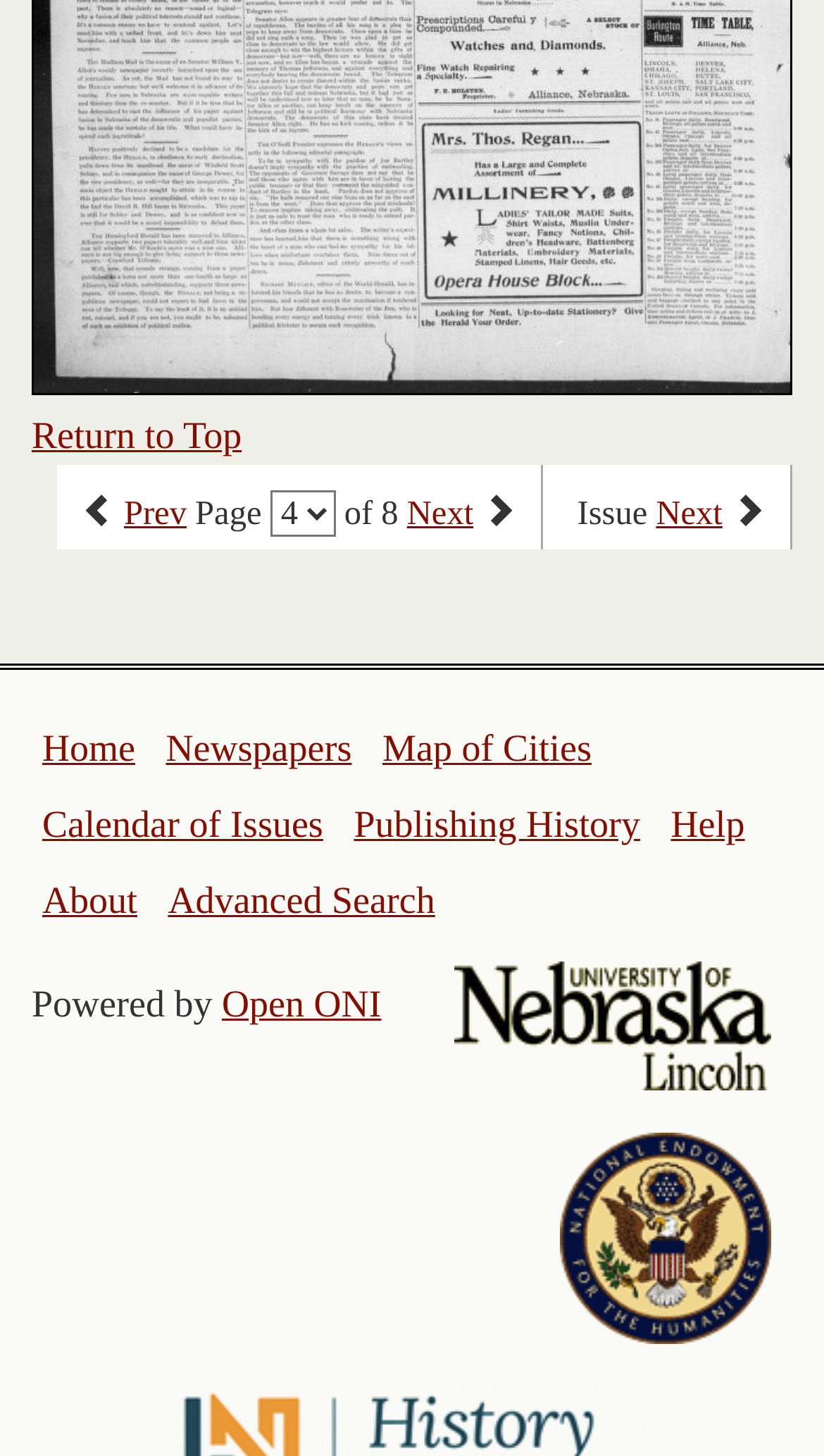Could you indicate the bounding box coordinates of the region to click in order to complete this instruction: "View the next issue".

[0.796, 0.34, 0.877, 0.366]